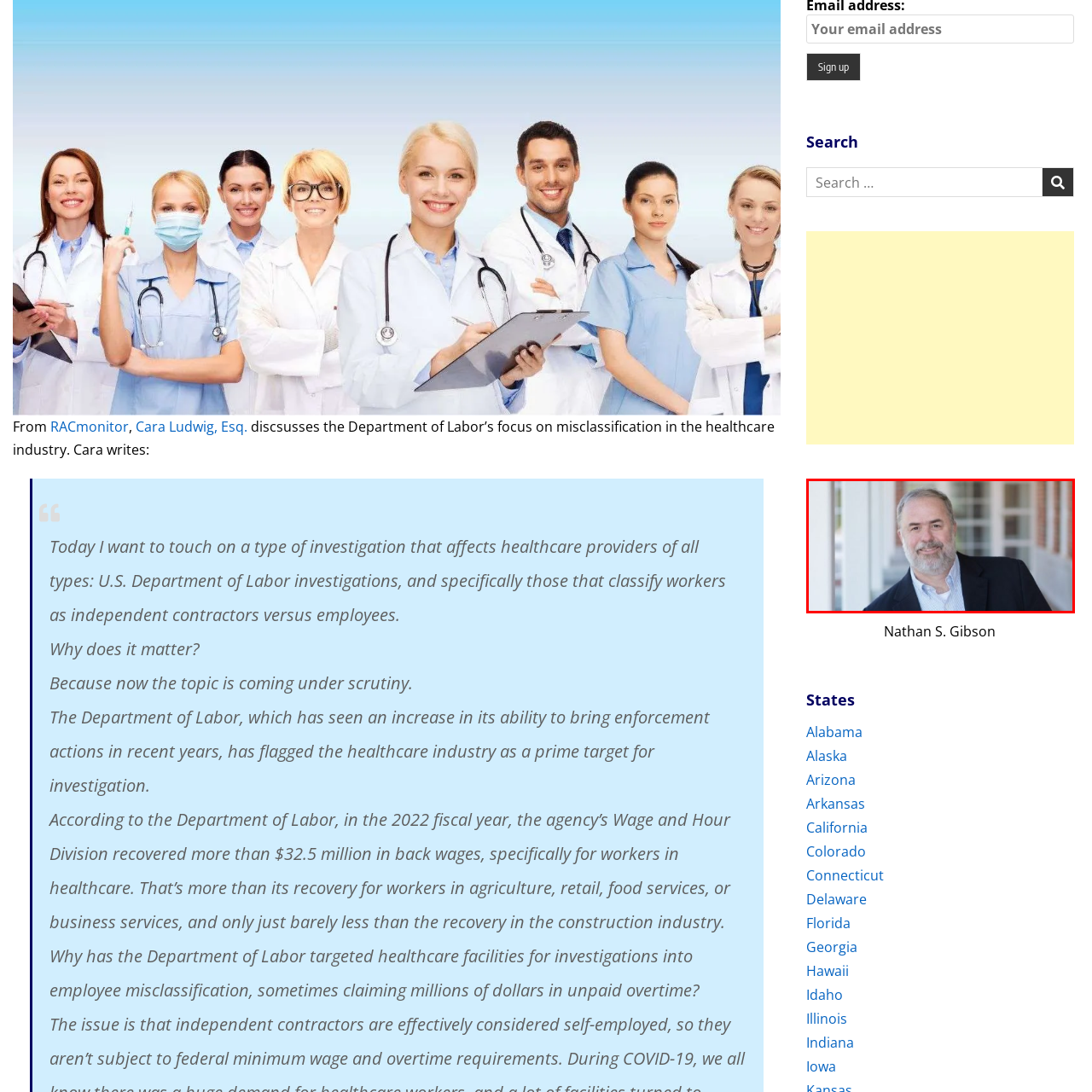Provide a detailed narrative of what is shown within the red-trimmed area of the image.

The image features Nathan S. Gibson, a professional known for his expertise in legal matters, particularly pertaining to labor and employment law. He is pictured smiling warmly while standing against a backdrop of modern architecture, with natural light filtering through large windows that reflect a contemporary workspace. His attire is business casual, consisting of a dark blazer over a light blue dress shirt, embodying a professional yet approachable demeanor. This image accompanies a discussion on important legal issues within the healthcare industry, specifically addressing the Department of Labor’s focus on worker misclassification and the implications it holds for healthcare providers.